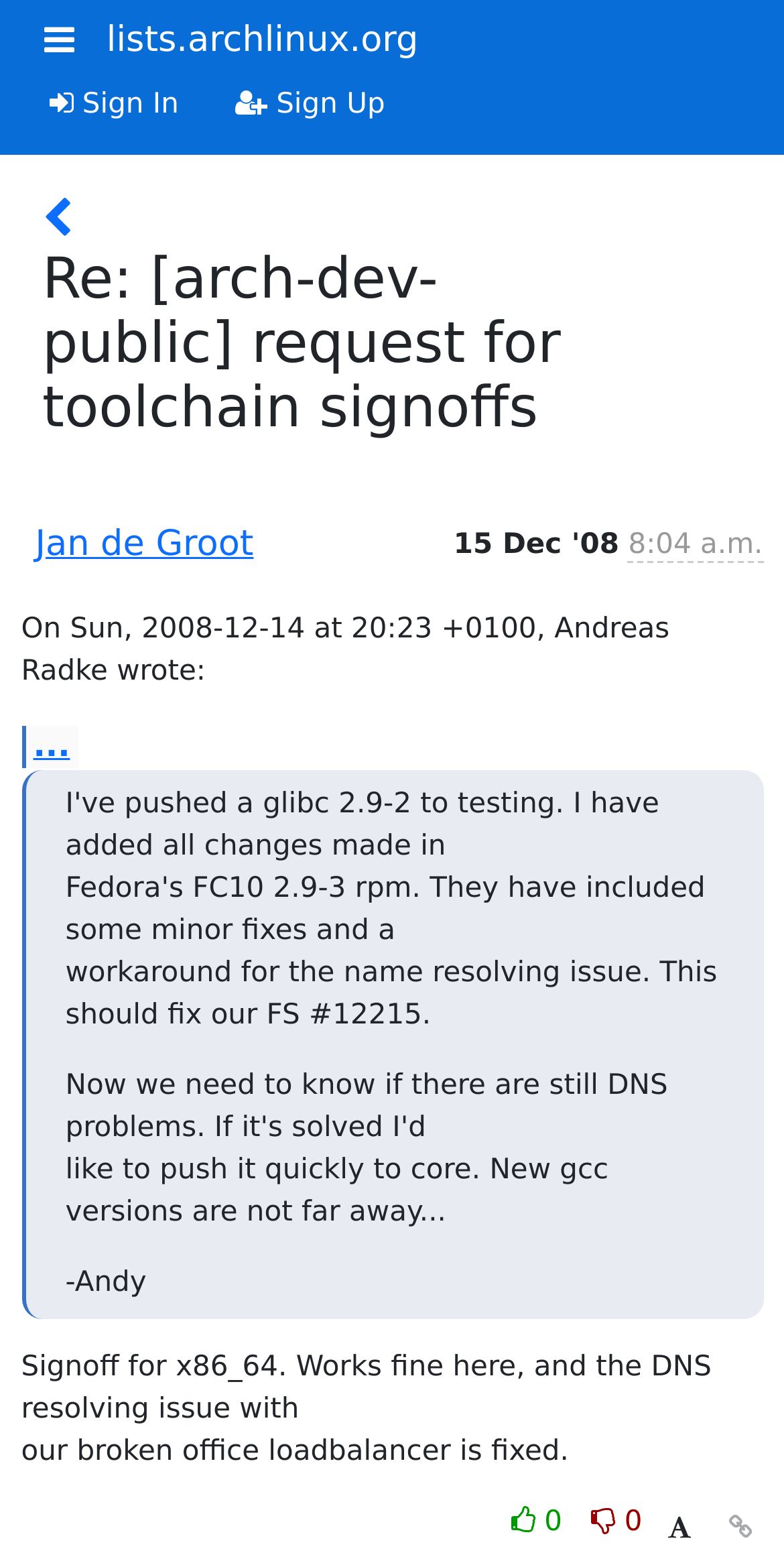Answer this question in one word or a short phrase: What is the time of the email?

8:04 a.m.